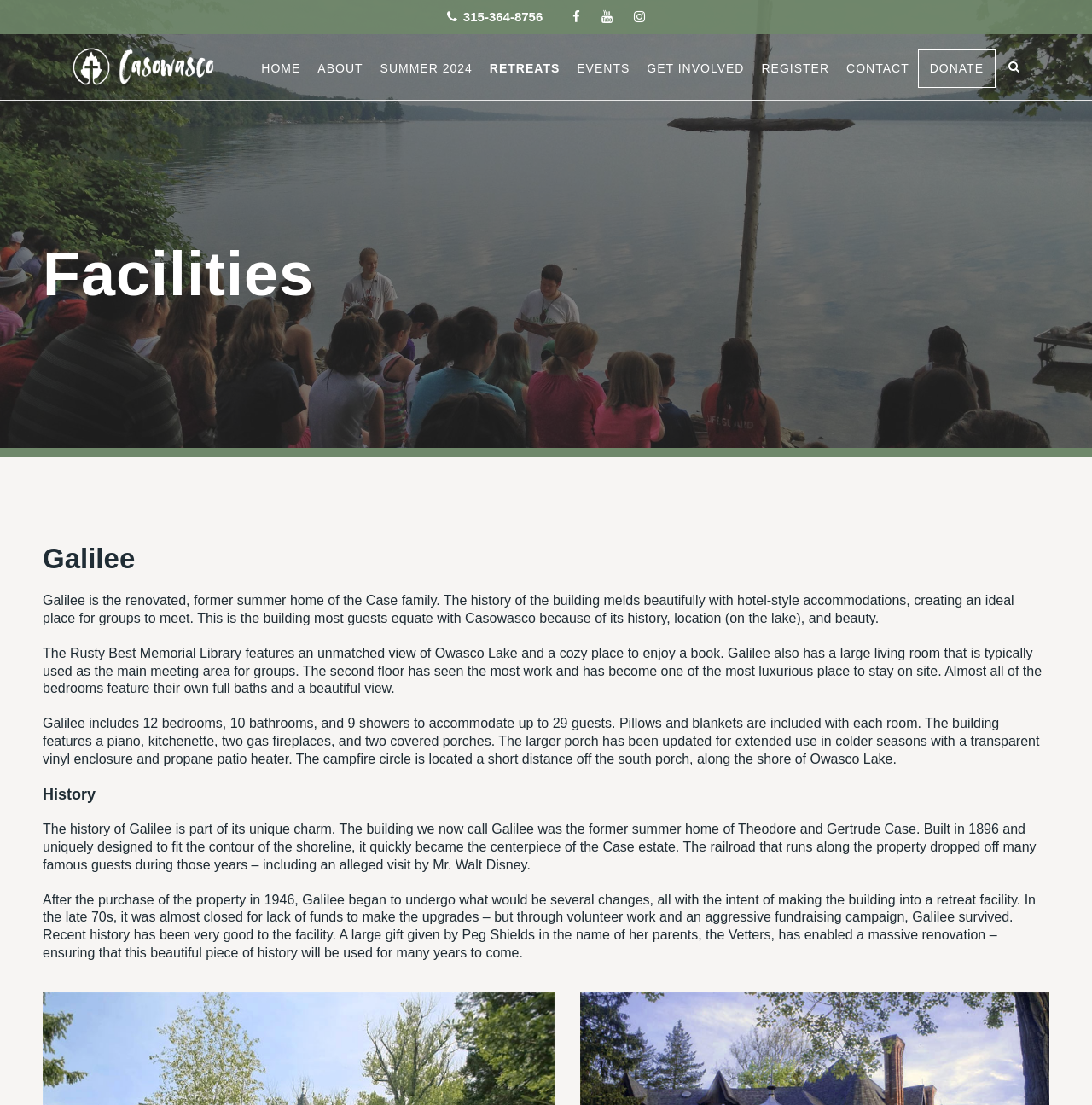Describe all the key features and sections of the webpage thoroughly.

The webpage is about the facilities of Casowasco, a retreat center. At the top, there are several social media links and a phone number. Below that, there is a navigation menu with links to different sections of the website, including "HOME", "ABOUT", "SUMMER 2024", "RETREATS", "EVENTS", "GET INVOLVED", "REGISTER", "CONTACT", and "DONATE".

The main content of the page is divided into two sections. The first section is headed "Facilities" and provides an overview of the facilities available at Casowasco. The second section is headed "Galilee" and provides detailed information about one of the facilities, Galilee.

The Galilee section includes a brief description of the facility, stating that it is a renovated summer home with hotel-style accommodations, making it an ideal place for groups to meet. There are three paragraphs of text that provide more information about Galilee, including its history, amenities, and capacity. The text describes the facility's features, such as a library, living room, bedrooms, bathrooms, and outdoor spaces, including a campfire circle.

Below the Galilee section, there is another section headed "History" that provides more information about the history of Galilee, including its origins as a summer home, its purchase by Casowasco, and its subsequent renovations. There are two paragraphs of text that provide more details about the history of the facility.

At the bottom right corner of the page, there is a small icon that appears to be a search or magnifying glass symbol.